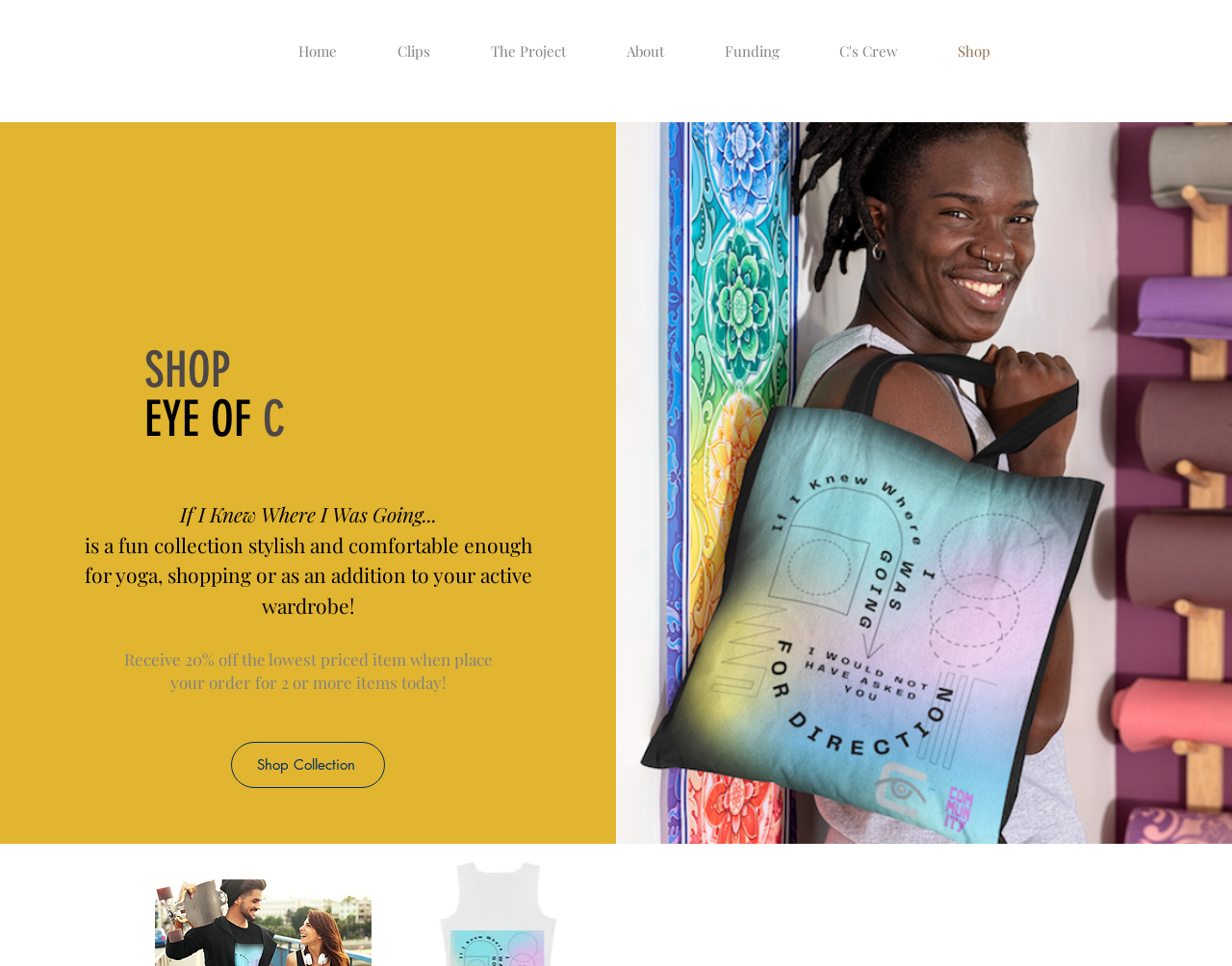Please mark the clickable region by giving the bounding box coordinates needed to complete this instruction: "view clips".

[0.298, 0.031, 0.373, 0.076]